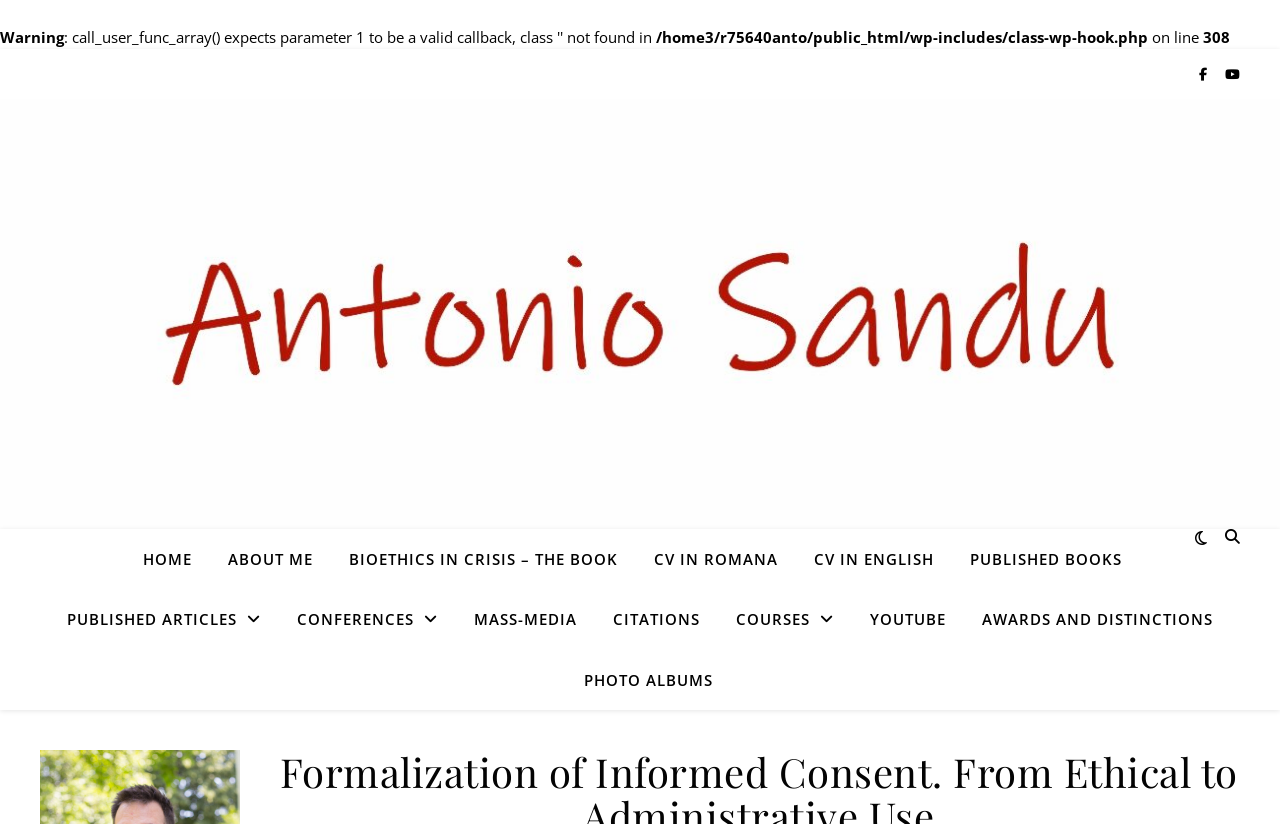How many links are in the navigation menu?
Can you provide a detailed and comprehensive answer to the question?

I counted the number of links in the navigation menu, which are HOME, ABOUT ME, BIOETHICS IN CRISIS – THE BOOK, CV IN ROMANA, CV IN ENGLISH, PUBLISHED BOOKS, PUBLISHED ARTICLES, CONFERENCES, MASS-MEDIA, CITATIONS, COURSES, YOUTUBE, AWARDS AND DISTINCTIONS, and PHOTO ALBUMS. There are 13 links in total, but 2 of them (PUBLISHED ARTICLES and CONFERENCES) have the same y1 and y2 coordinates as COURSES, so I assume they are not part of the navigation menu. Therefore, there are 11 links in the navigation menu.